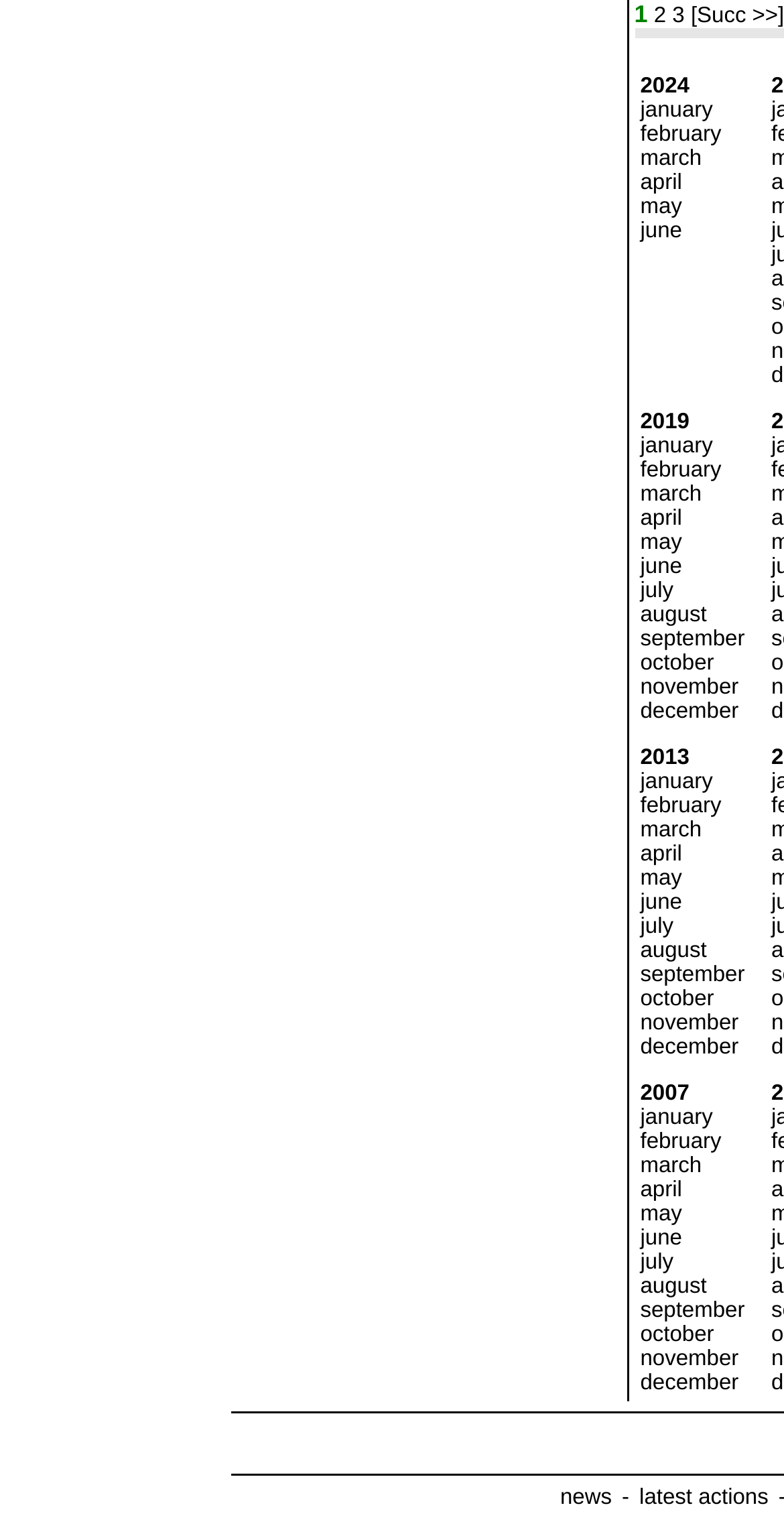Can you specify the bounding box coordinates of the area that needs to be clicked to fulfill the following instruction: "check latest actions"?

[0.815, 0.967, 0.98, 0.983]